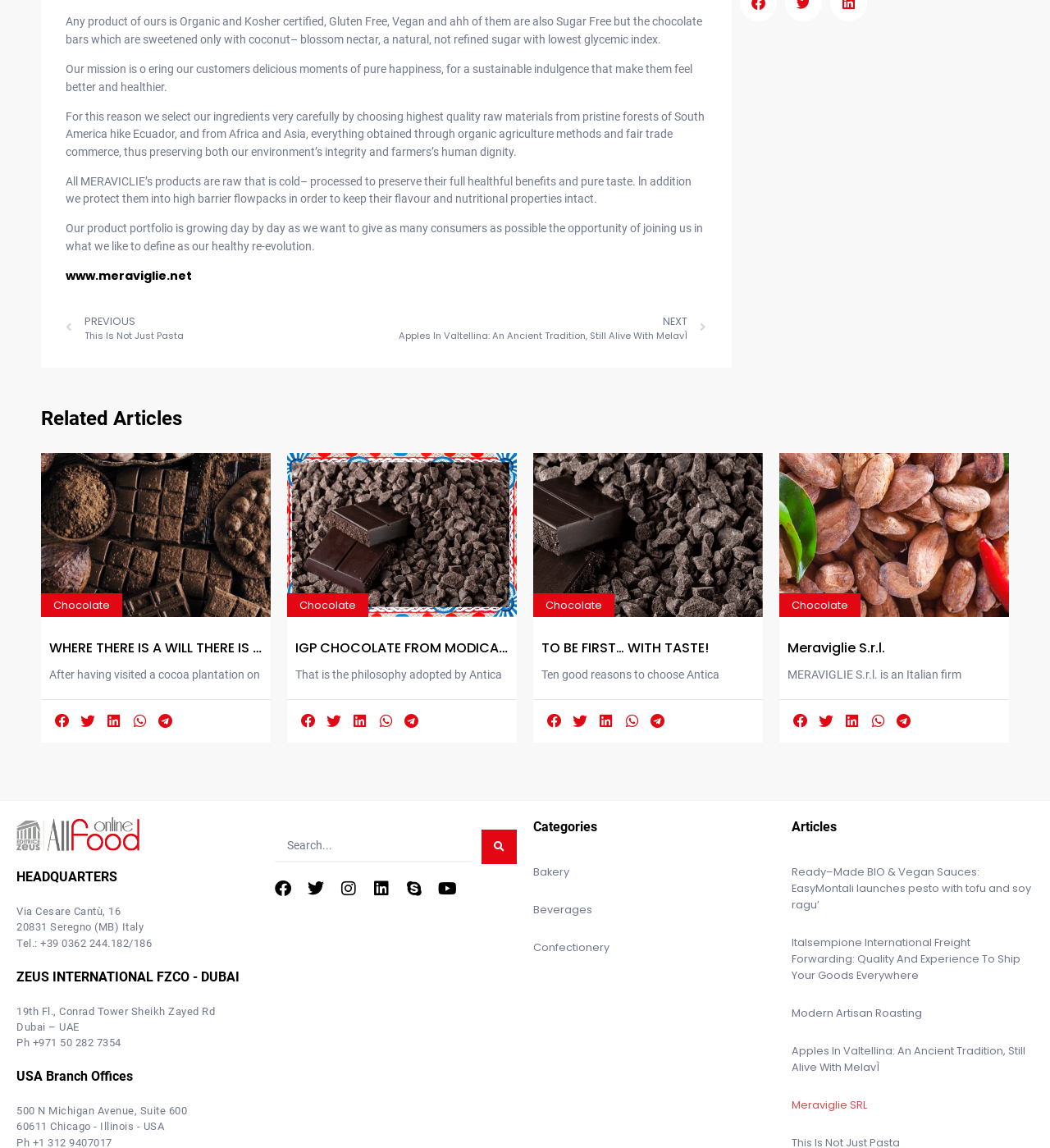Give the bounding box coordinates for the element described by: "Chocolate".

[0.742, 0.517, 0.82, 0.538]